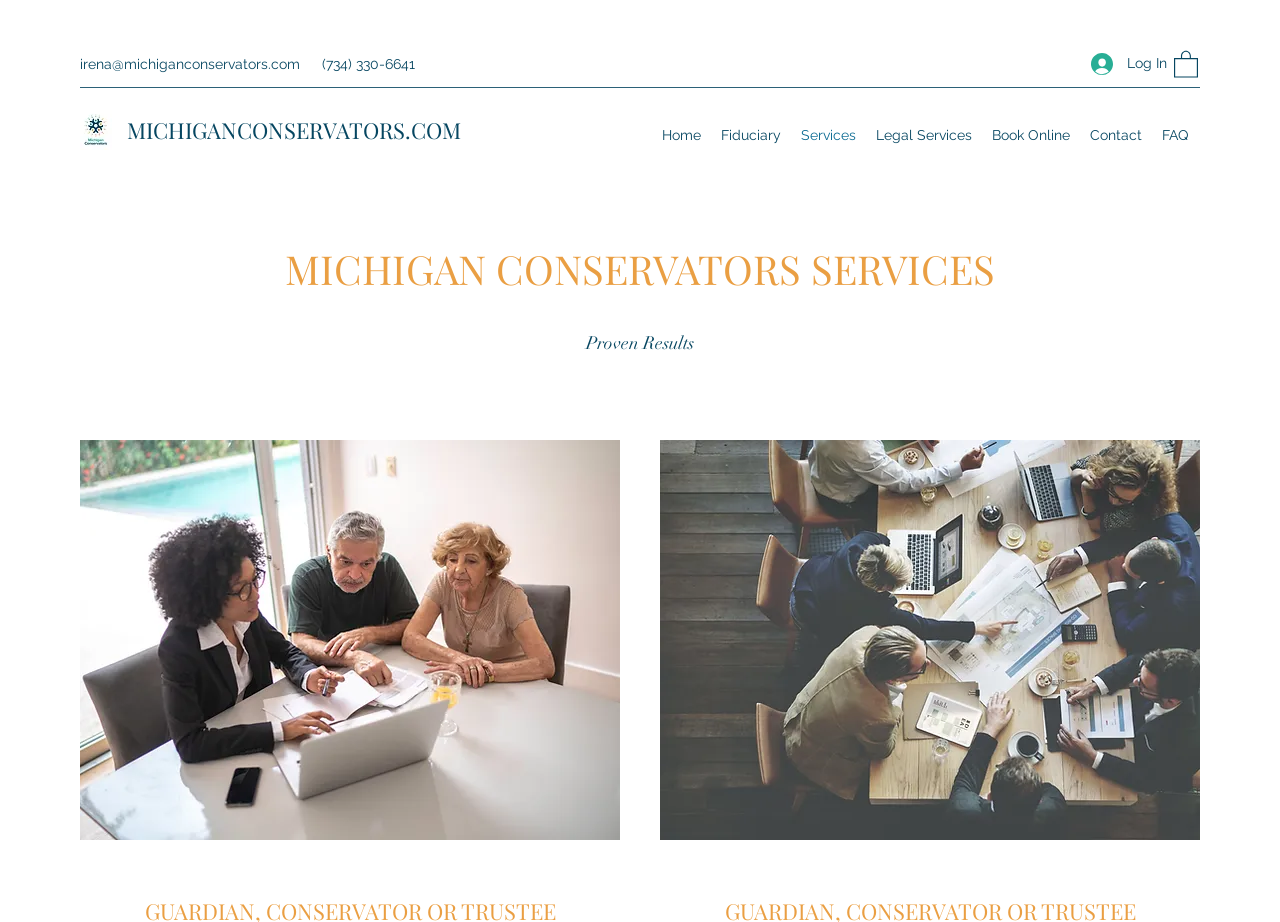What is the purpose of the 'Book Online' link?
Please answer the question with a detailed and comprehensive explanation.

The 'Book Online' link is likely intended for clients or potential clients to schedule a meeting with the conservator organization. This is inferred from the context of the webpage, which provides fiduciary services and has images of people in meetings.